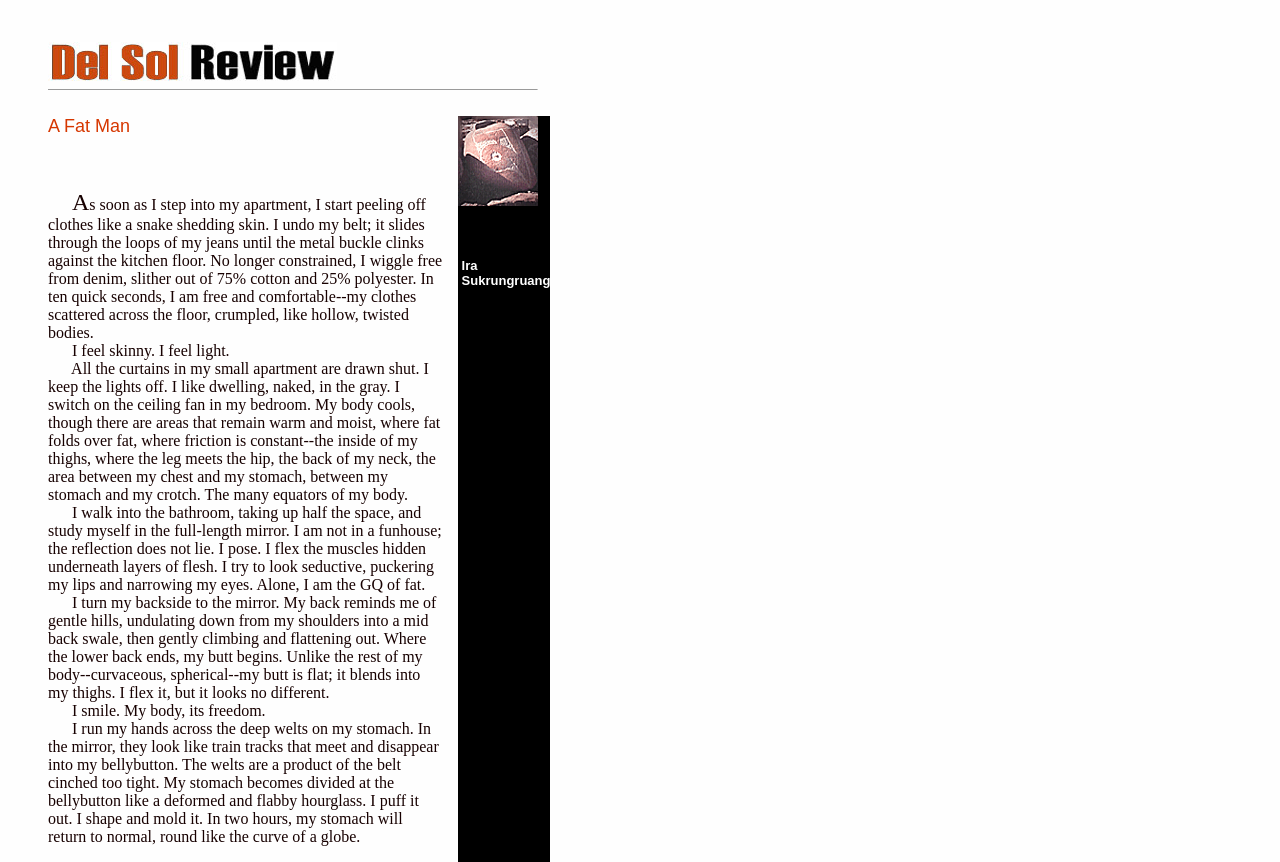Produce an elaborate caption capturing the essence of the webpage.

The webpage is a literary review or article titled "Del Sol Review". At the top, there is a table with a single row and cell, spanning about a third of the page width. Within this cell, there is an image on the left, followed by a horizontal separator, and then a series of paragraphs of text. 

The text paragraphs are arranged vertically, with each paragraph describing the author's introspective and poetic thoughts about their body image. The text is written in a lyrical and descriptive style, with vivid imagery and metaphors. The paragraphs are separated by small gaps, and the text is aligned to the left.

To the right of the image, there is another image, which is smaller than the first one. Below this image, there are two lines of text, "Ira" and "Sukrungruang", which appear to be the author's name.

Overall, the webpage has a simple and clean layout, with a focus on the text content. The images are used to break up the text and add visual interest, but they do not dominate the page. The text is the main attraction, and it is presented in a clear and readable format.